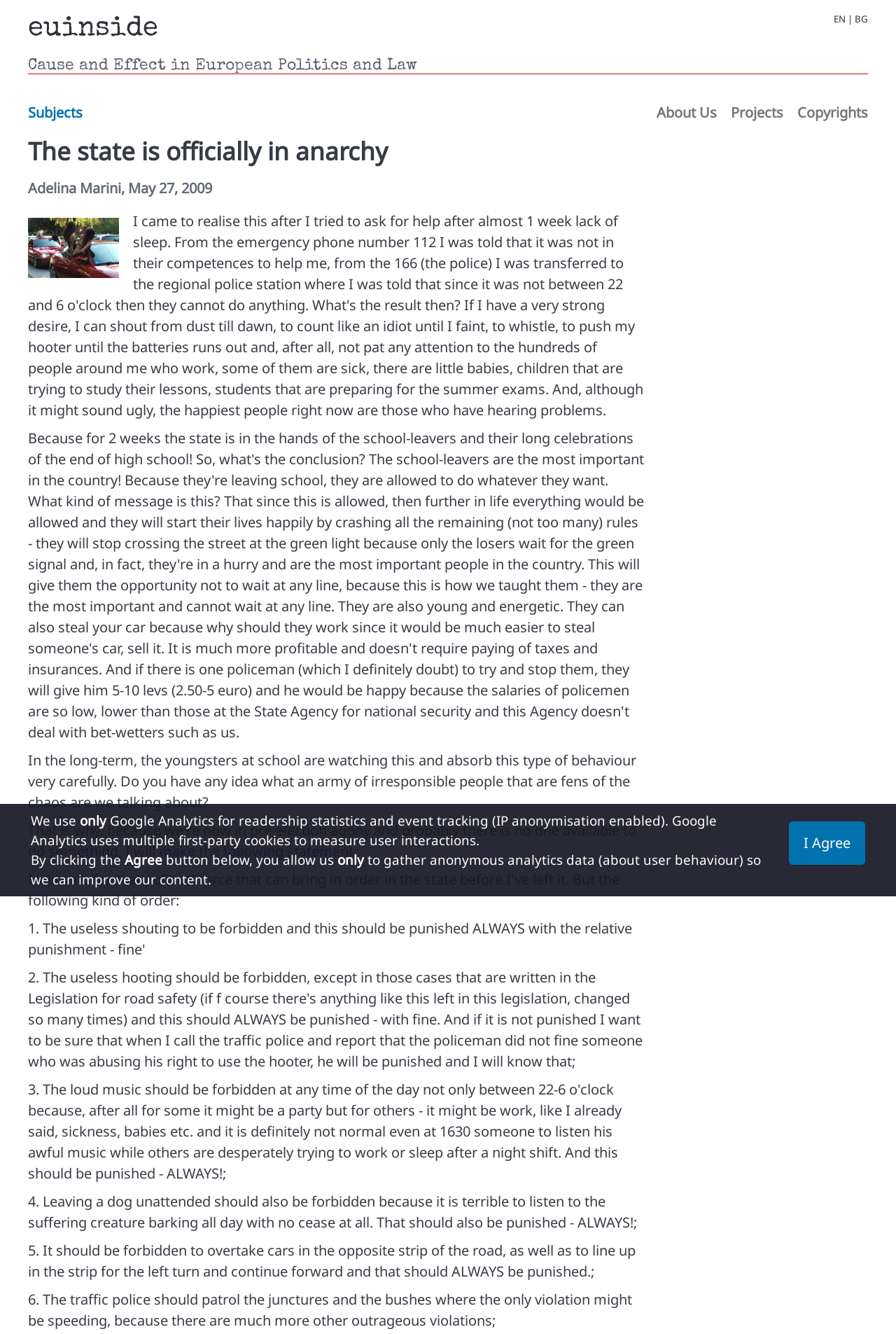What is the purpose of Google Analytics?
Using the image, provide a detailed and thorough answer to the question.

The purpose of Google Analytics can be found in the text at the bottom of the webpage, which says 'Google Analytics uses multiple first-party cookies to measure user interactions... By clicking the Agree button below, you allow us only to gather anonymous analytics data (about user behaviour) so we can improve our content.' This suggests that the purpose of Google Analytics is to gather anonymous data about user behavior in order to improve the website's content.